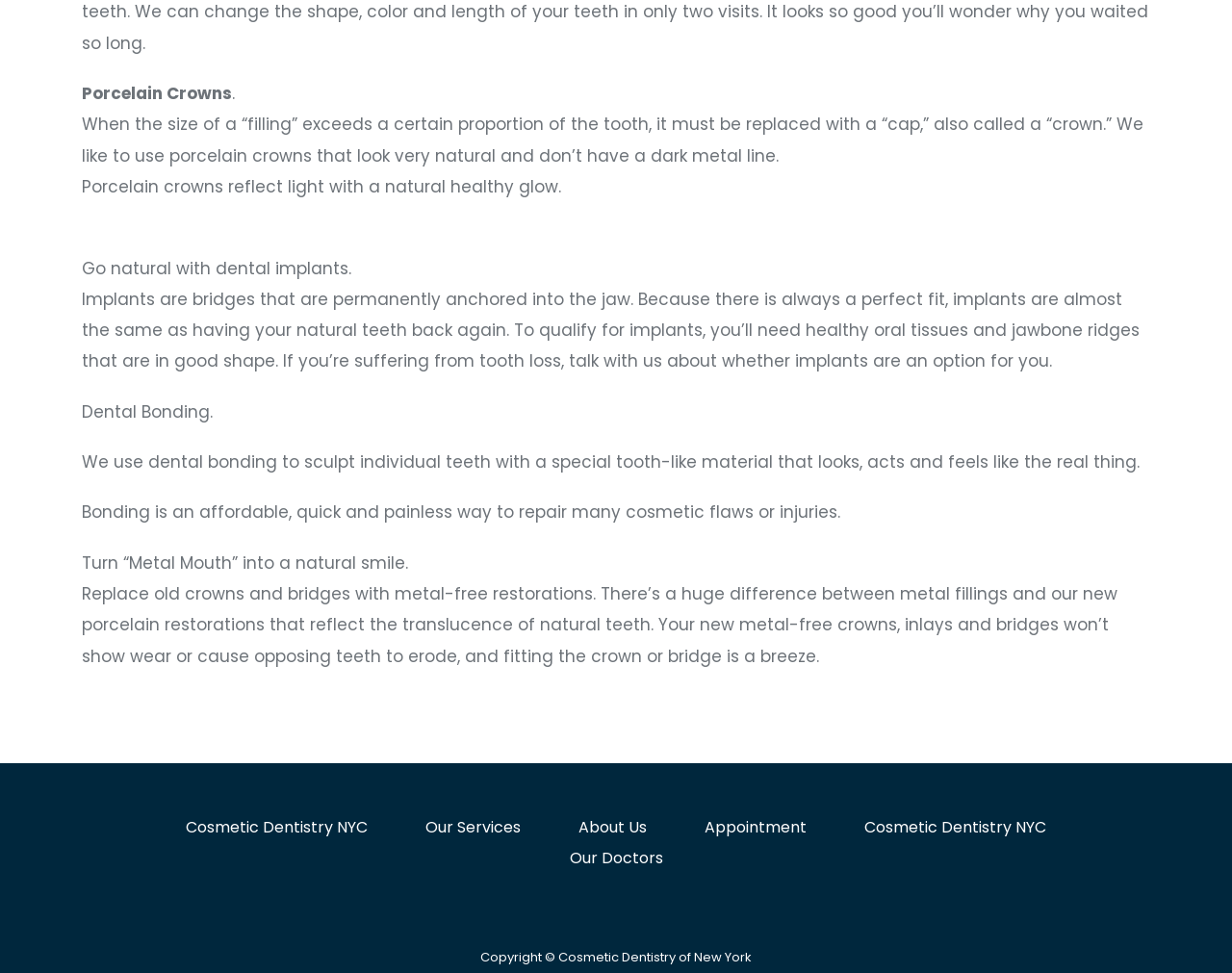Identify the bounding box of the HTML element described here: "About Us". Provide the coordinates as four float numbers between 0 and 1: [left, top, right, bottom].

[0.462, 0.836, 0.533, 0.866]